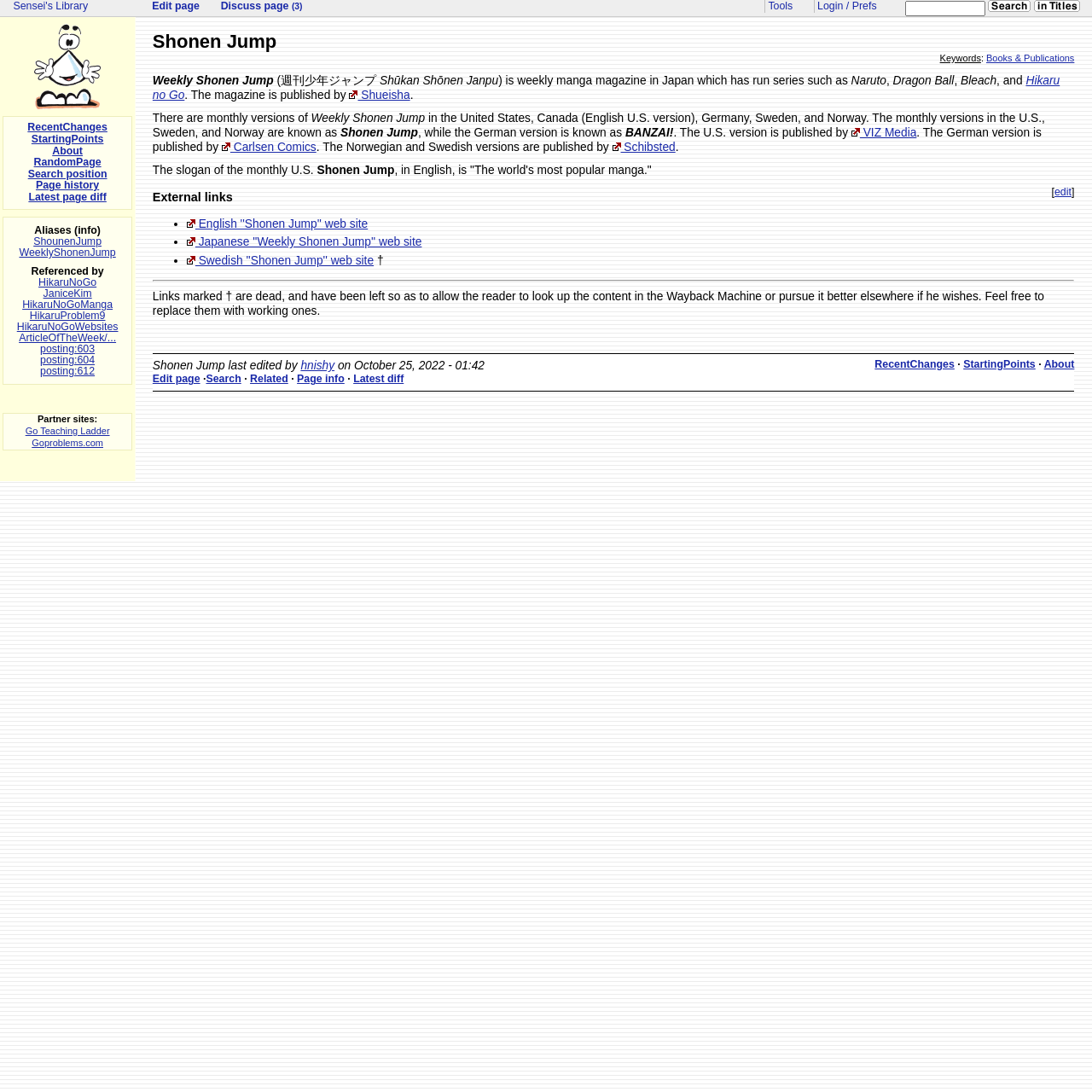What is the publisher of the U.S. version of Shonen Jump?
Please provide a detailed and thorough answer to the question.

The answer can be found in the second paragraph of the webpage, which states 'The U.S. version is published by [ext] VIZ Media'.